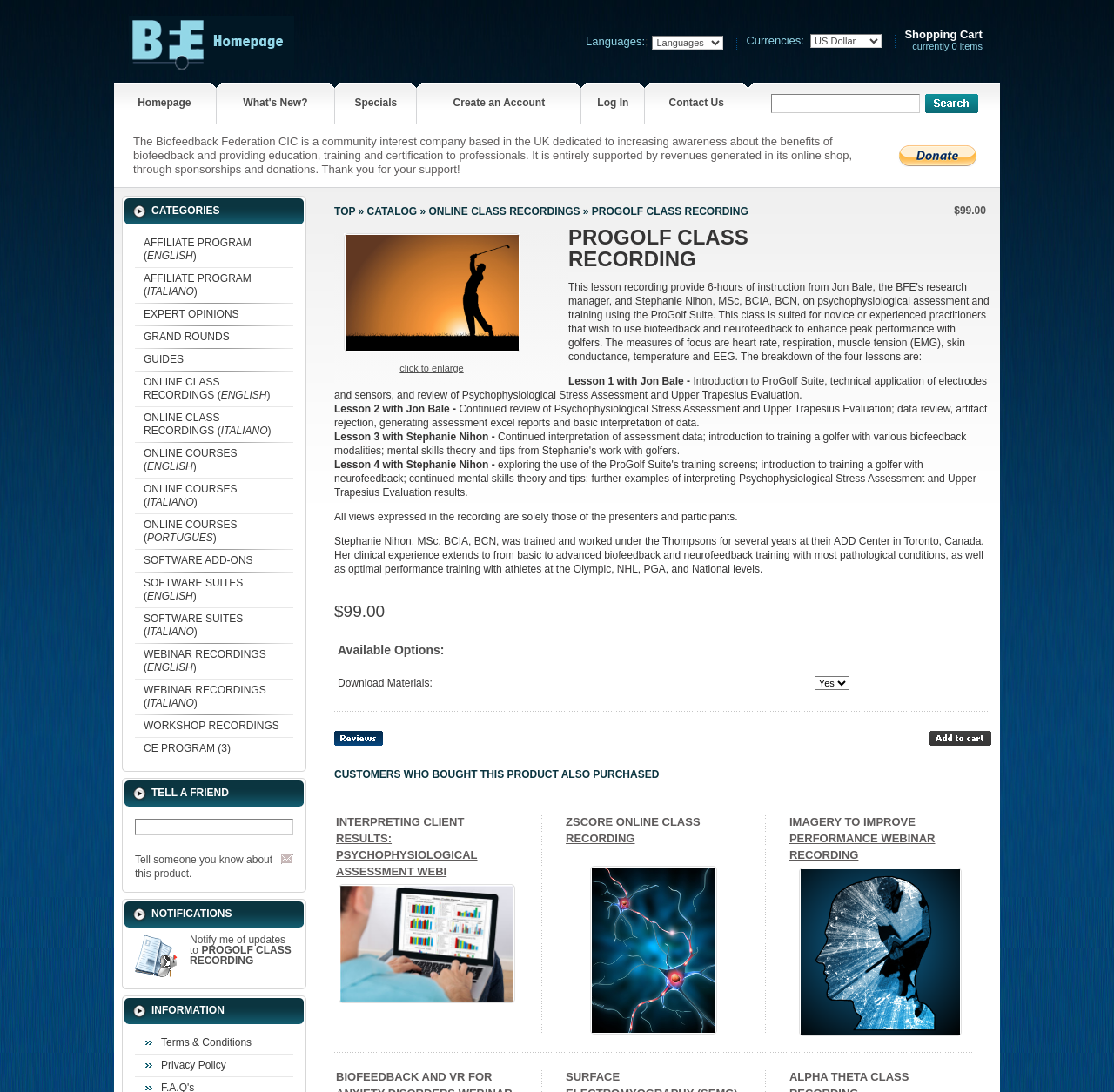What is the purpose of the Biofeedback Federation CIC? Look at the image and give a one-word or short phrase answer.

Education and certification